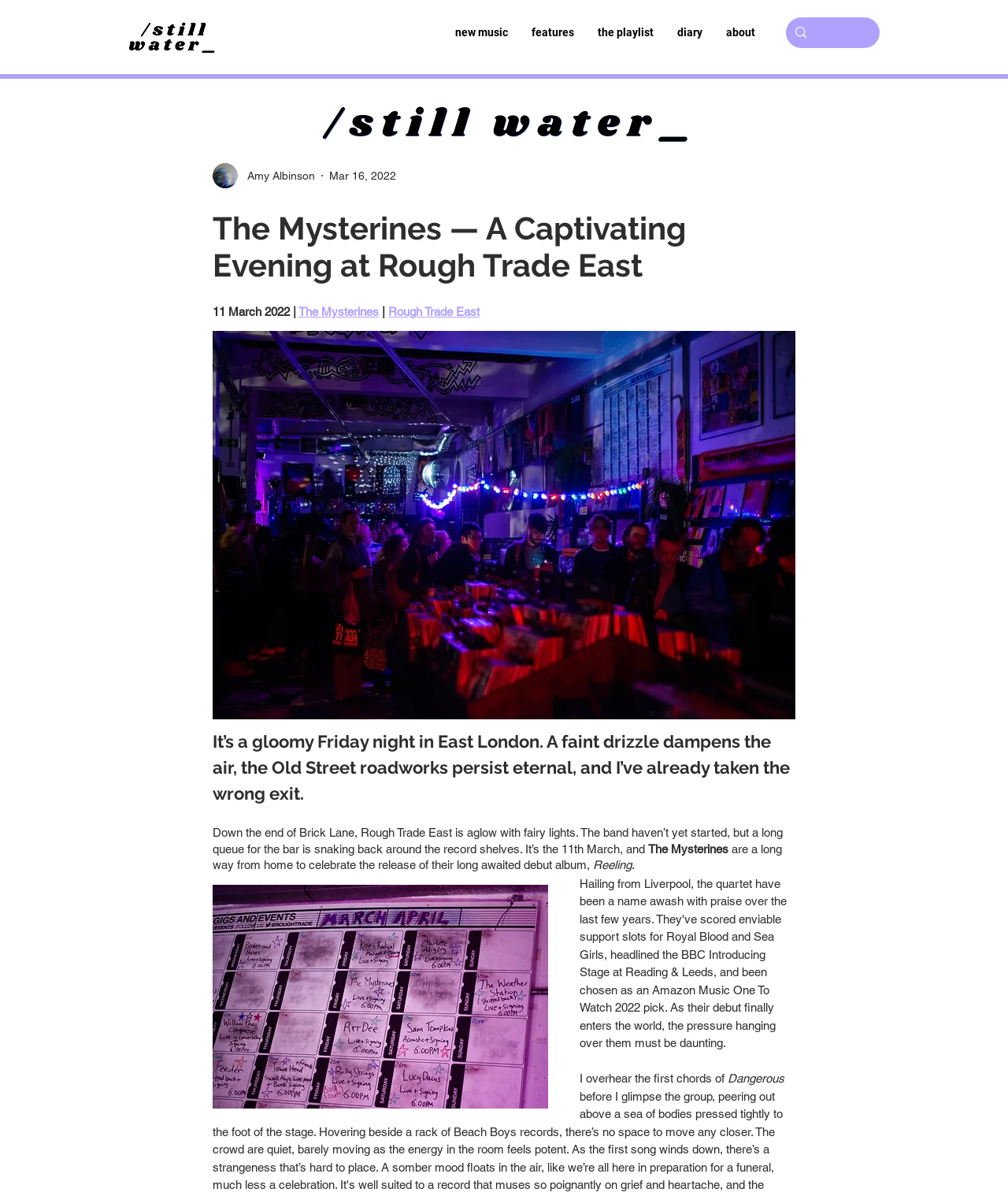Using the webpage screenshot and the element description the playlist, determine the bounding box coordinates. Specify the coordinates in the format (top-left x, top-left y, bottom-right x, bottom-right y) with values ranging from 0 to 1.

[0.581, 0.008, 0.66, 0.047]